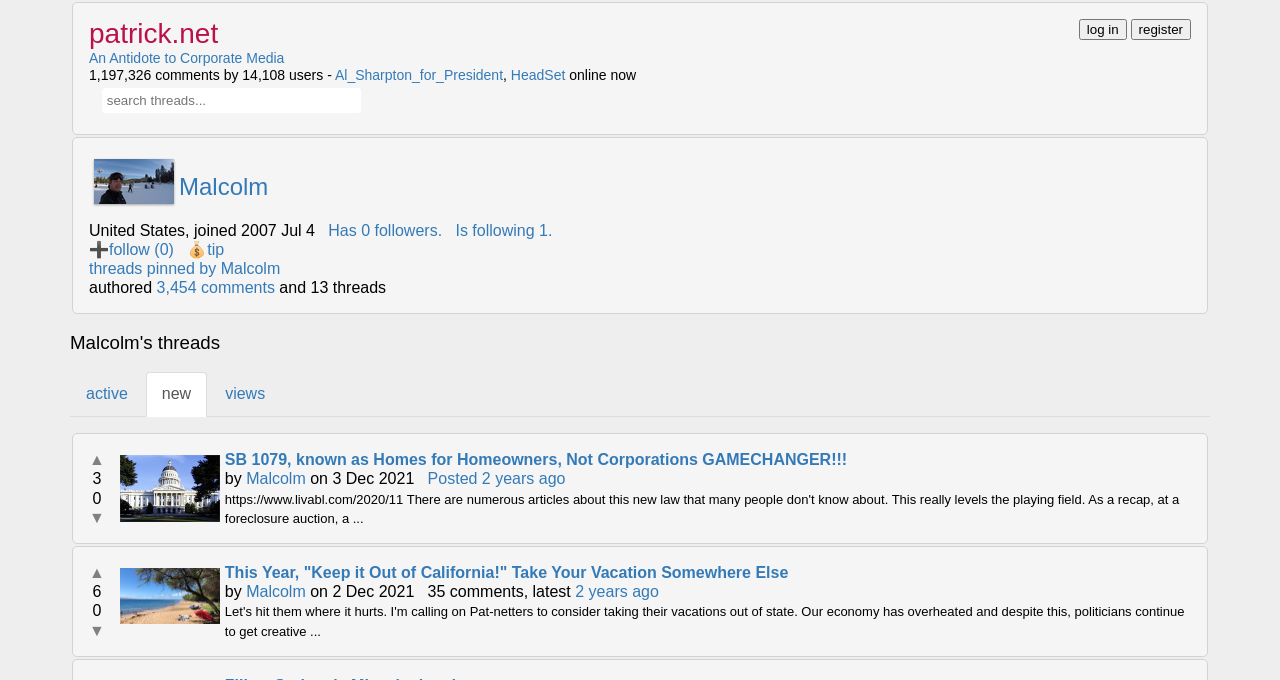Please specify the bounding box coordinates of the area that should be clicked to accomplish the following instruction: "search". The coordinates should consist of four float numbers between 0 and 1, i.e., [left, top, right, bottom].

[0.08, 0.13, 0.282, 0.167]